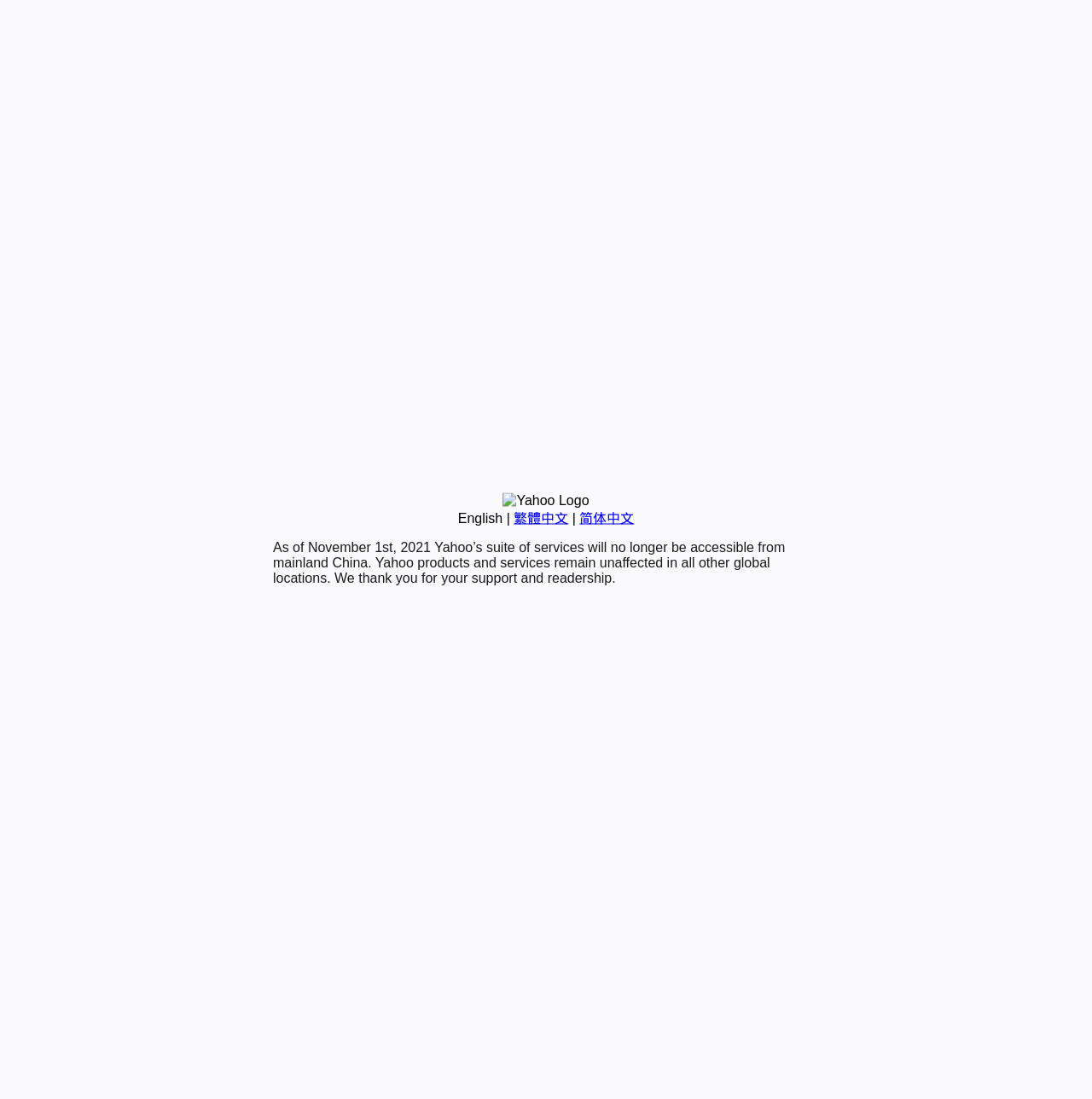Using the provided description: "繁體中文", find the bounding box coordinates of the corresponding UI element. The output should be four float numbers between 0 and 1, in the format [left, top, right, bottom].

[0.47, 0.465, 0.52, 0.478]